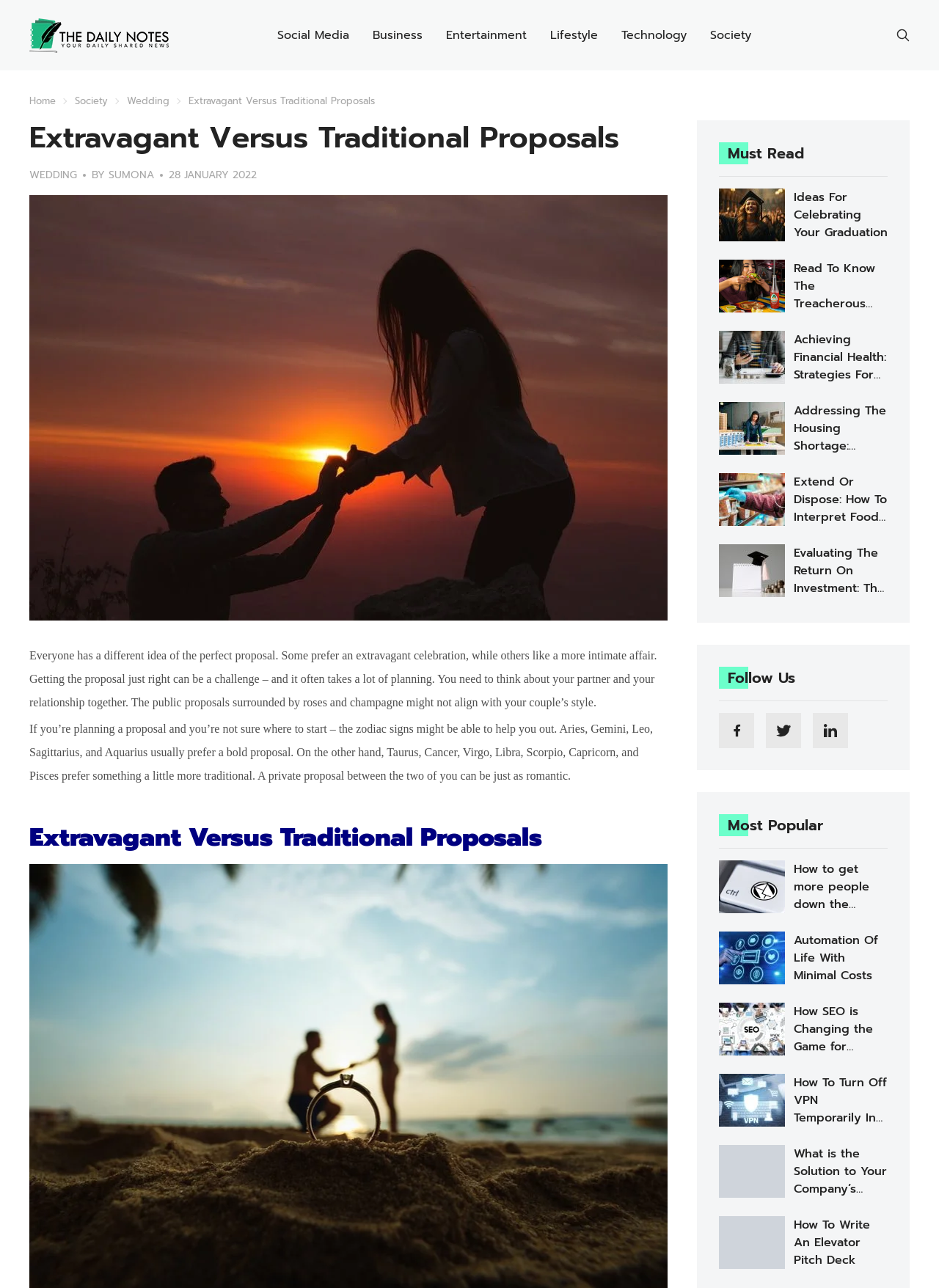How many sub-menus are under the main menu?
Using the visual information, reply with a single word or short phrase.

6